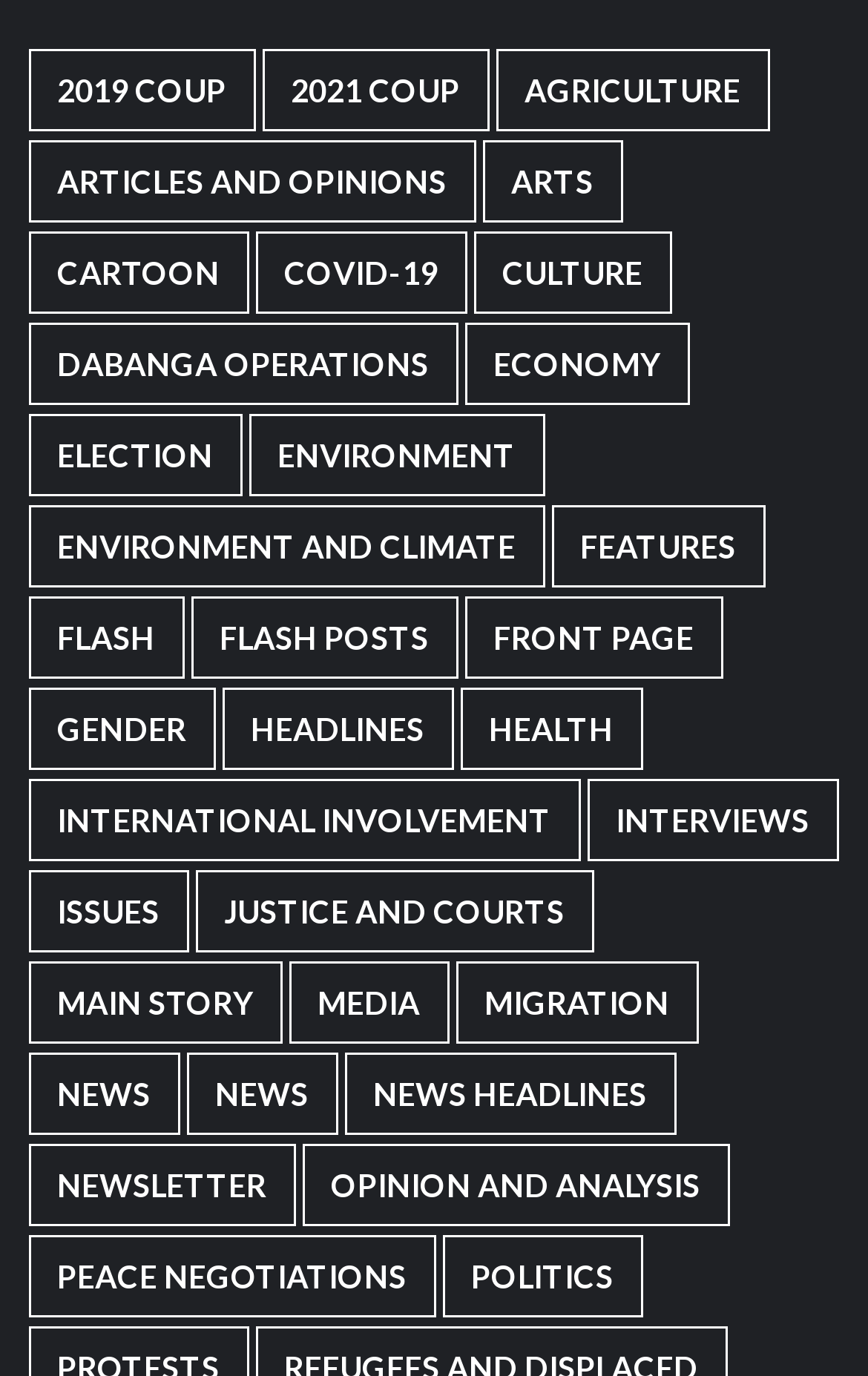How many categories are related to health?
Analyze the image and deliver a detailed answer to the question.

I found two categories related to health: 'Health' and 'Covid-19'. These categories are likely related to health issues and news.